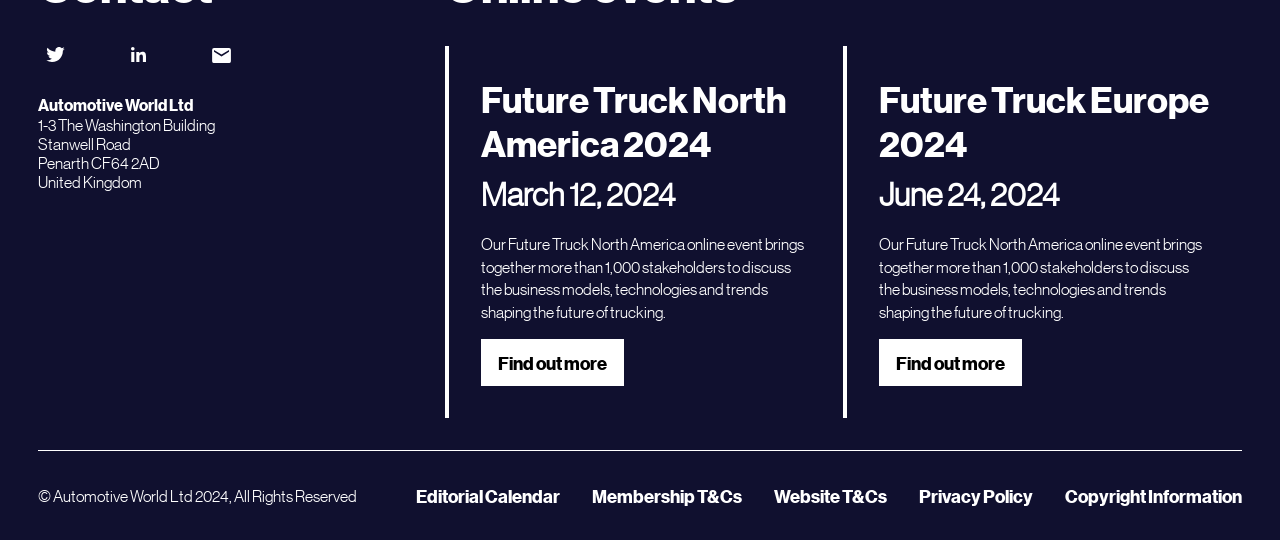Kindly provide the bounding box coordinates of the section you need to click on to fulfill the given instruction: "Read Privacy Policy".

[0.718, 0.897, 0.807, 0.939]